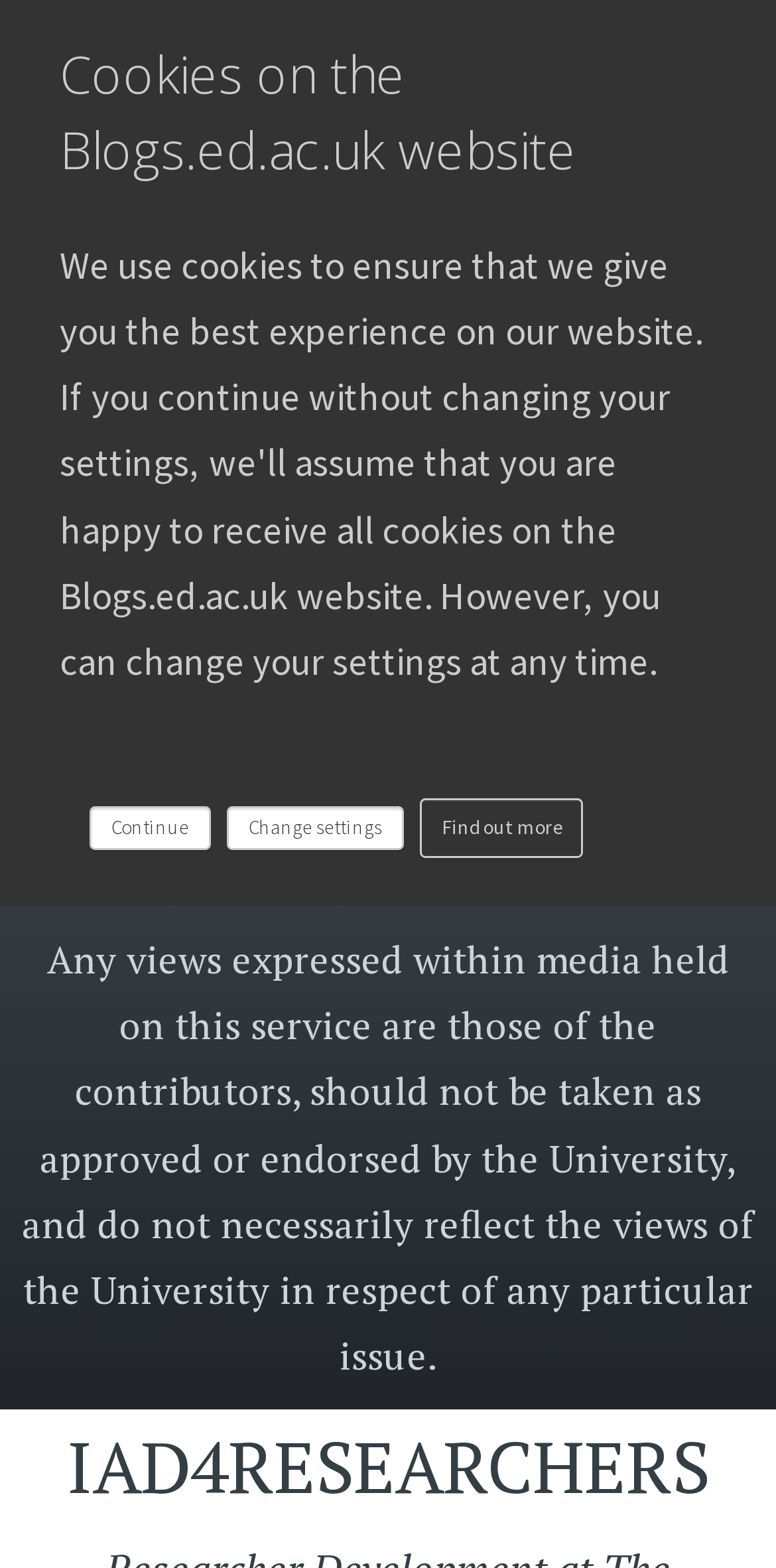Identify the bounding box of the UI element that matches this description: "Continue".

[0.115, 0.514, 0.272, 0.542]